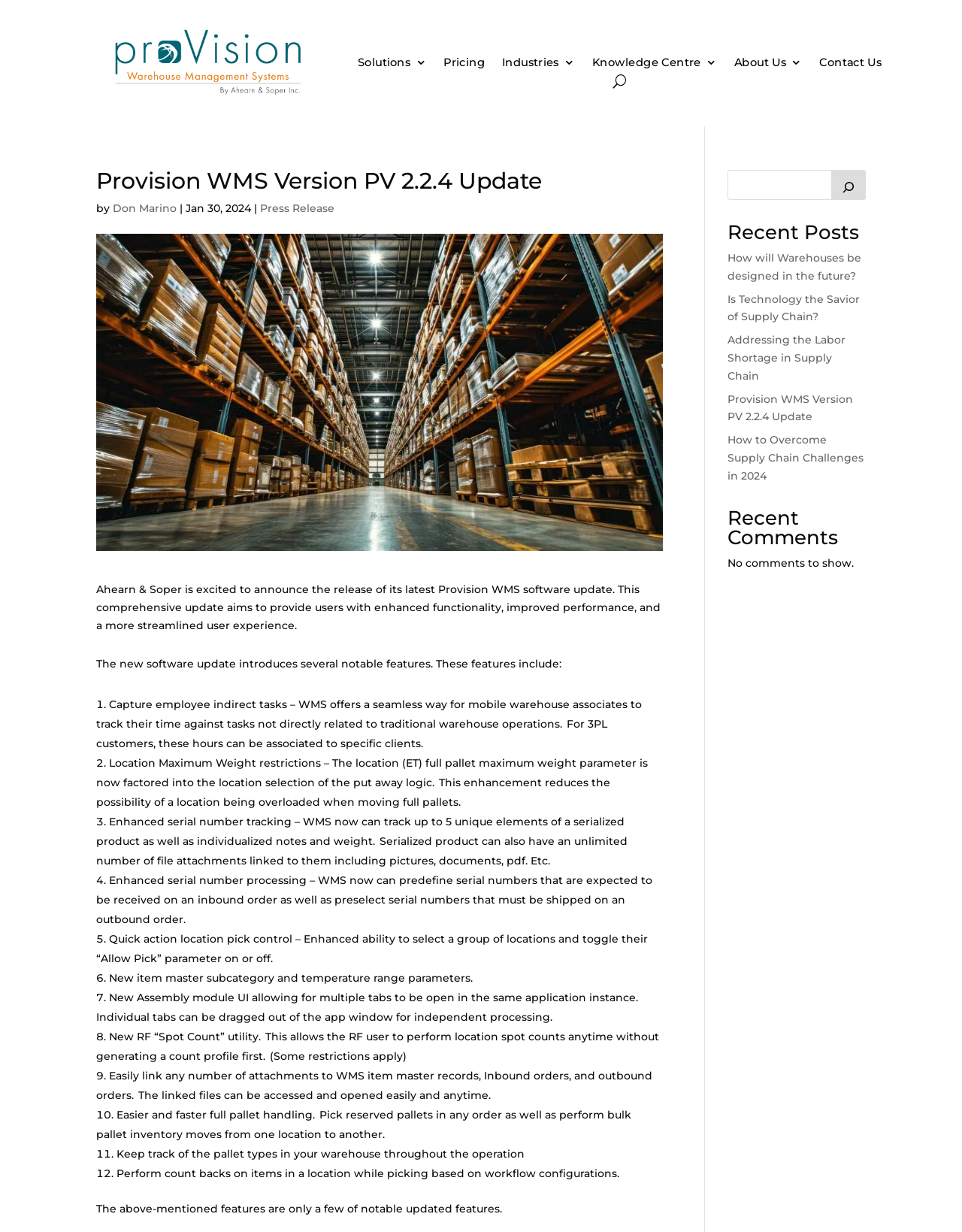Find the bounding box coordinates of the element to click in order to complete this instruction: "Search for something". The bounding box coordinates must be four float numbers between 0 and 1, denoted as [left, top, right, bottom].

[0.864, 0.138, 0.9, 0.162]